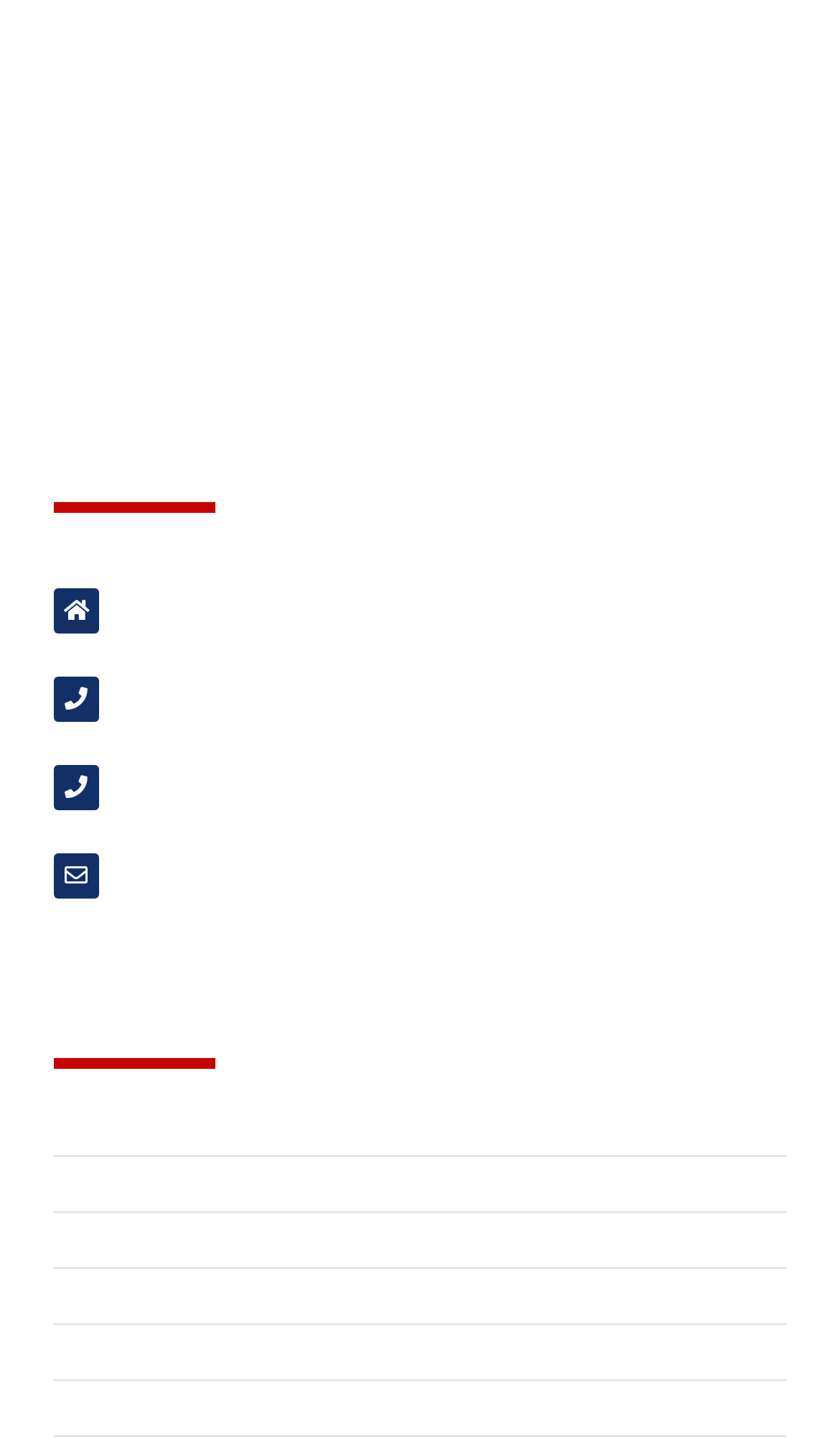Refer to the element description Commercial Sprinkler Repair and identify the corresponding bounding box in the screenshot. Format the coordinates as (top-left x, top-left y, bottom-right x, bottom-right y) with values in the range of 0 to 1.

[0.064, 0.766, 0.936, 0.804]